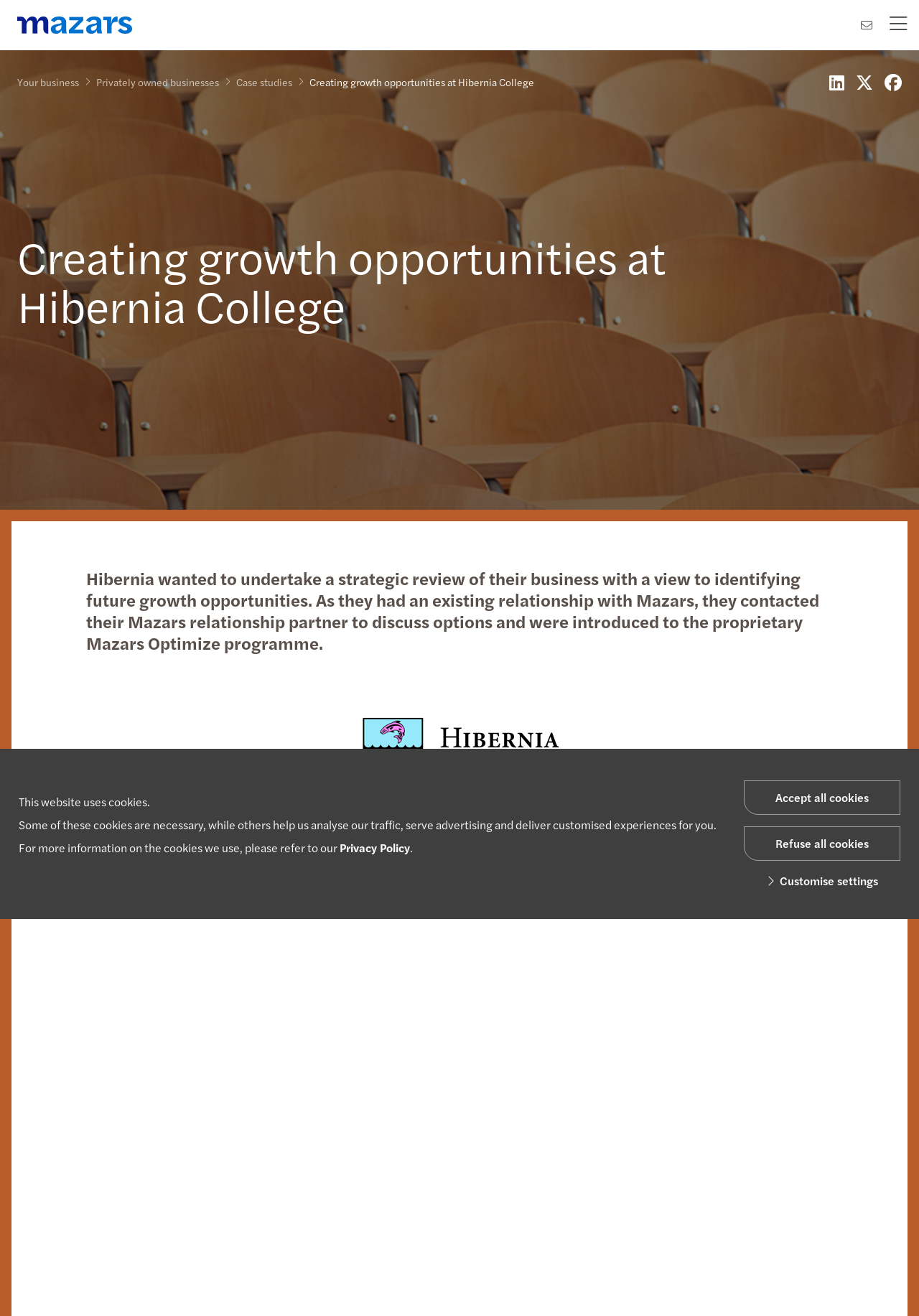Can you determine the bounding box coordinates of the area that needs to be clicked to fulfill the following instruction: "Click the Mazars logo"?

[0.019, 0.002, 0.144, 0.037]